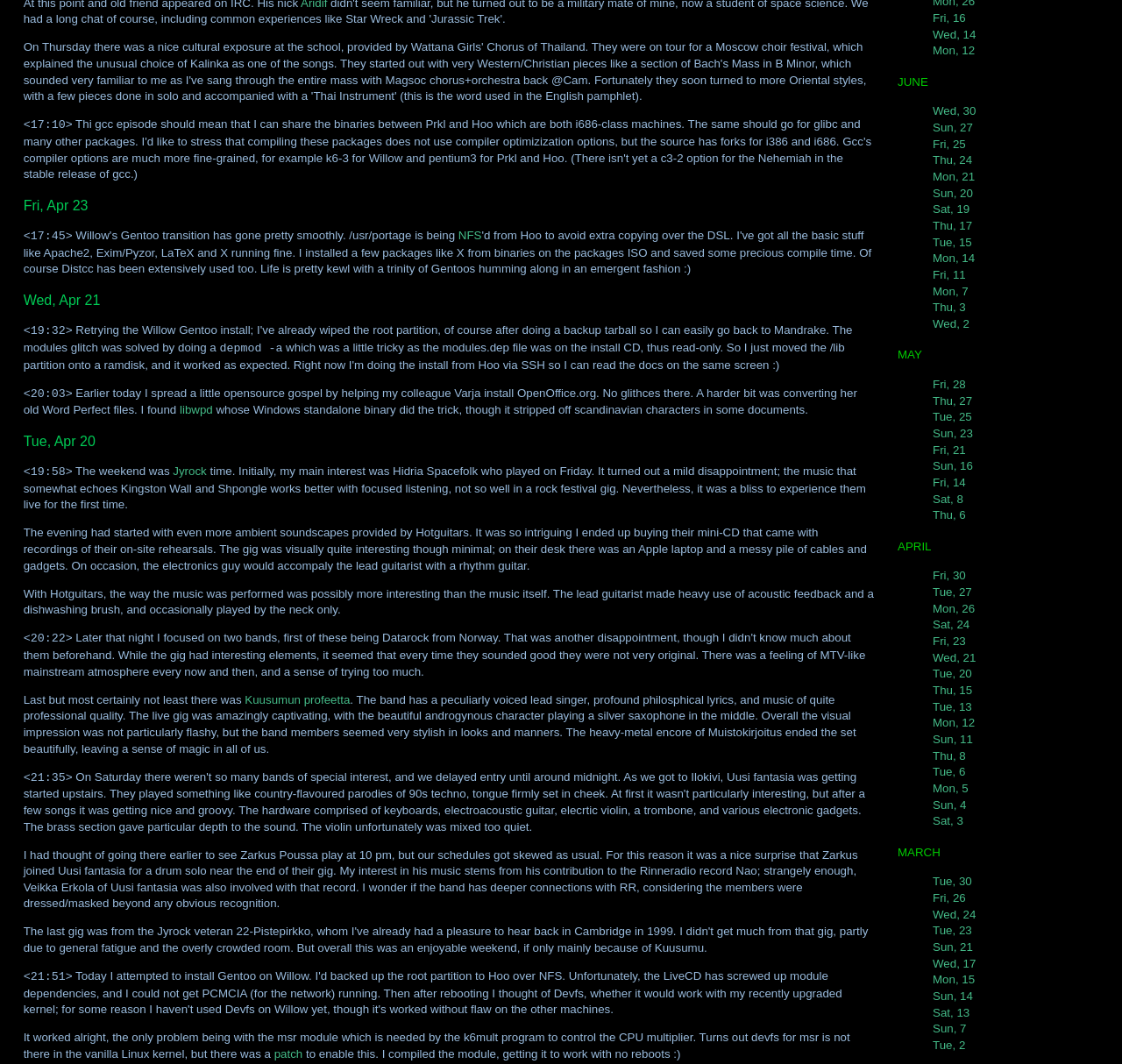Provide a brief response to the question below using a single word or phrase: 
What is the name of the band mentioned in the text below the link 'Kuusumun profeetta'?

Kuusumun profeetta